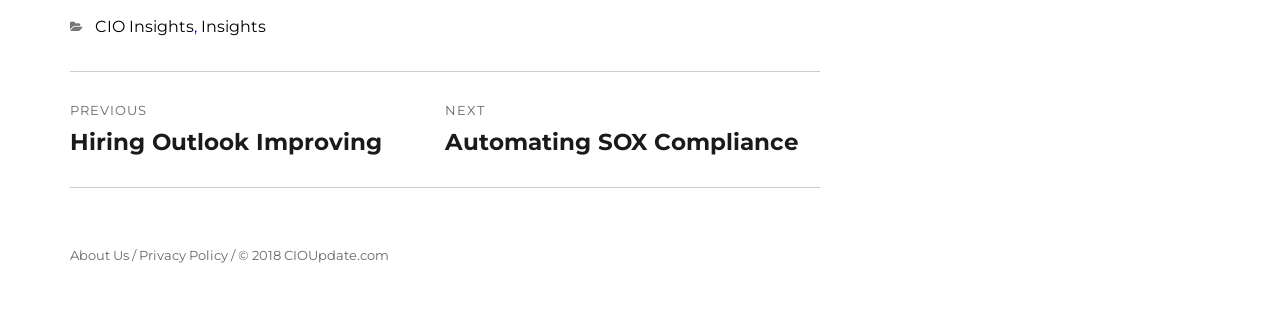Determine the bounding box for the UI element that matches this description: "NextNext post: Automating SOX Compliance".

[0.348, 0.216, 0.633, 0.562]